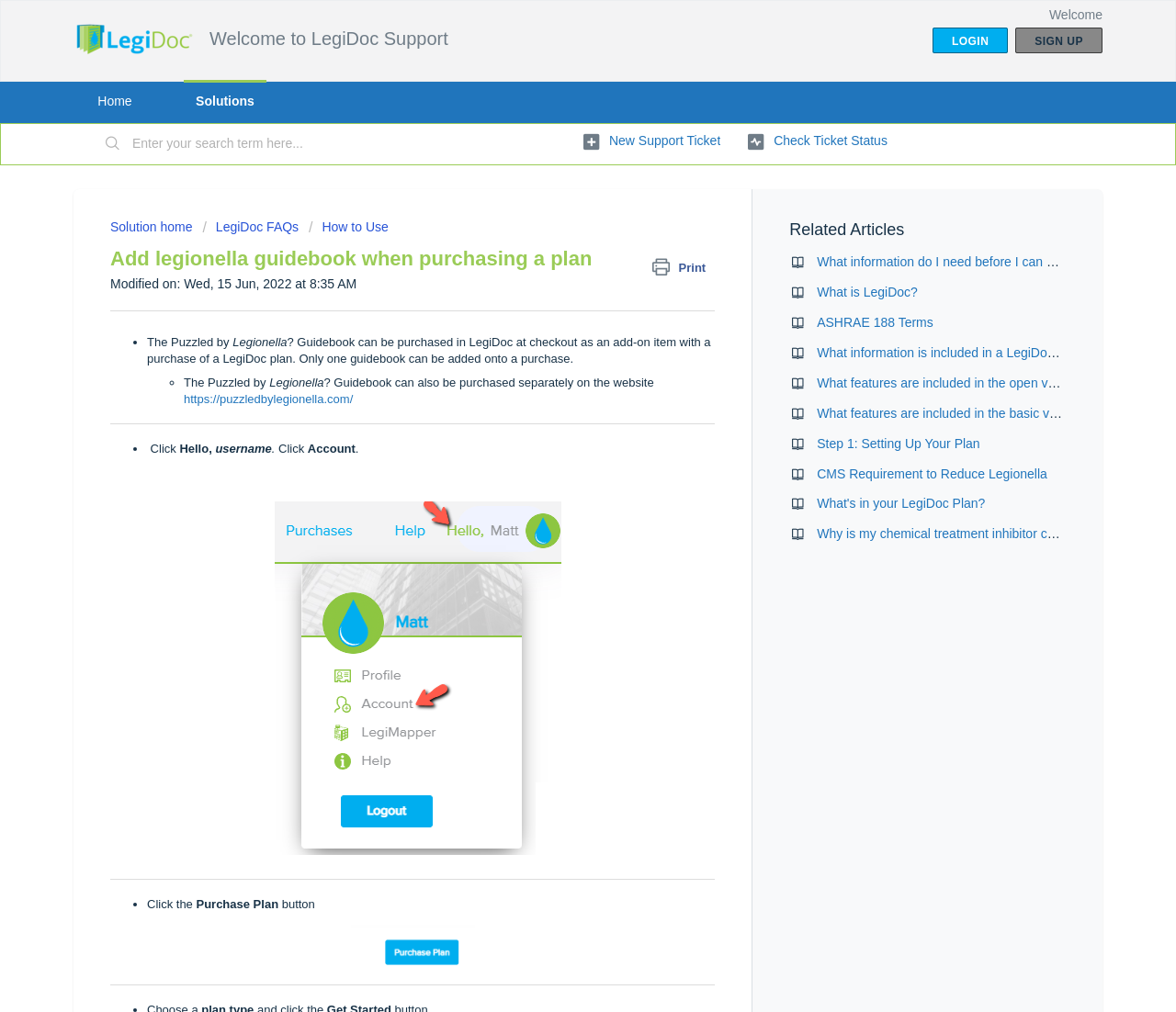What is the purpose of the 'New Support Ticket' link?
Answer the question with a detailed and thorough explanation.

The 'New Support Ticket' link is likely intended for users to create a new support ticket, which would allow them to request assistance or report issues related to LegiDoc Support.